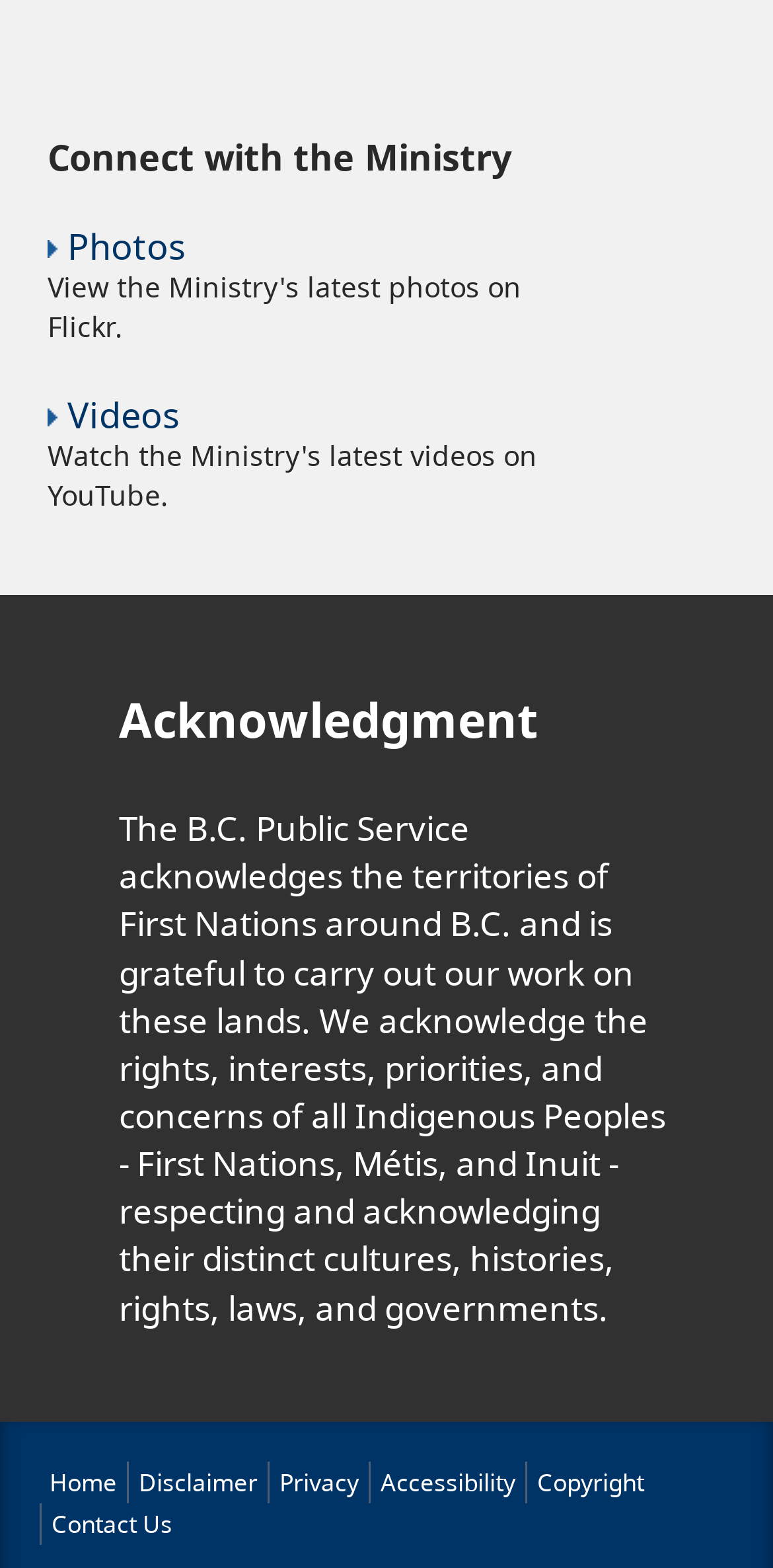Determine the bounding box coordinates of the clickable region to carry out the instruction: "View photos".

[0.087, 0.142, 0.241, 0.172]